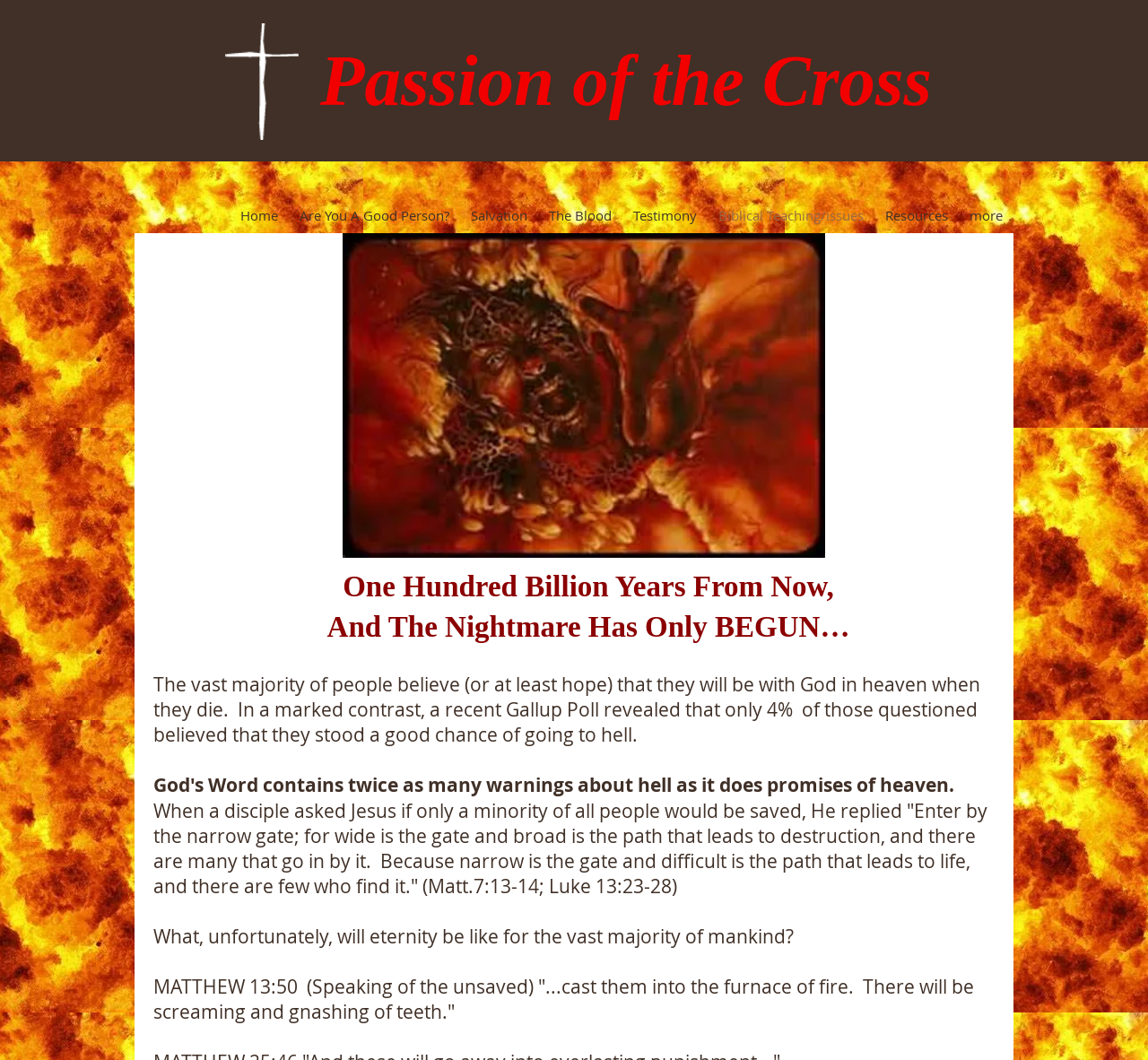What is the main topic of the webpage?
Give a comprehensive and detailed explanation for the question.

Based on the webpage content, it appears to be discussing the concept of hell and salvation, with quotes from the Bible and descriptions of what eternity might be like for the unsaved.